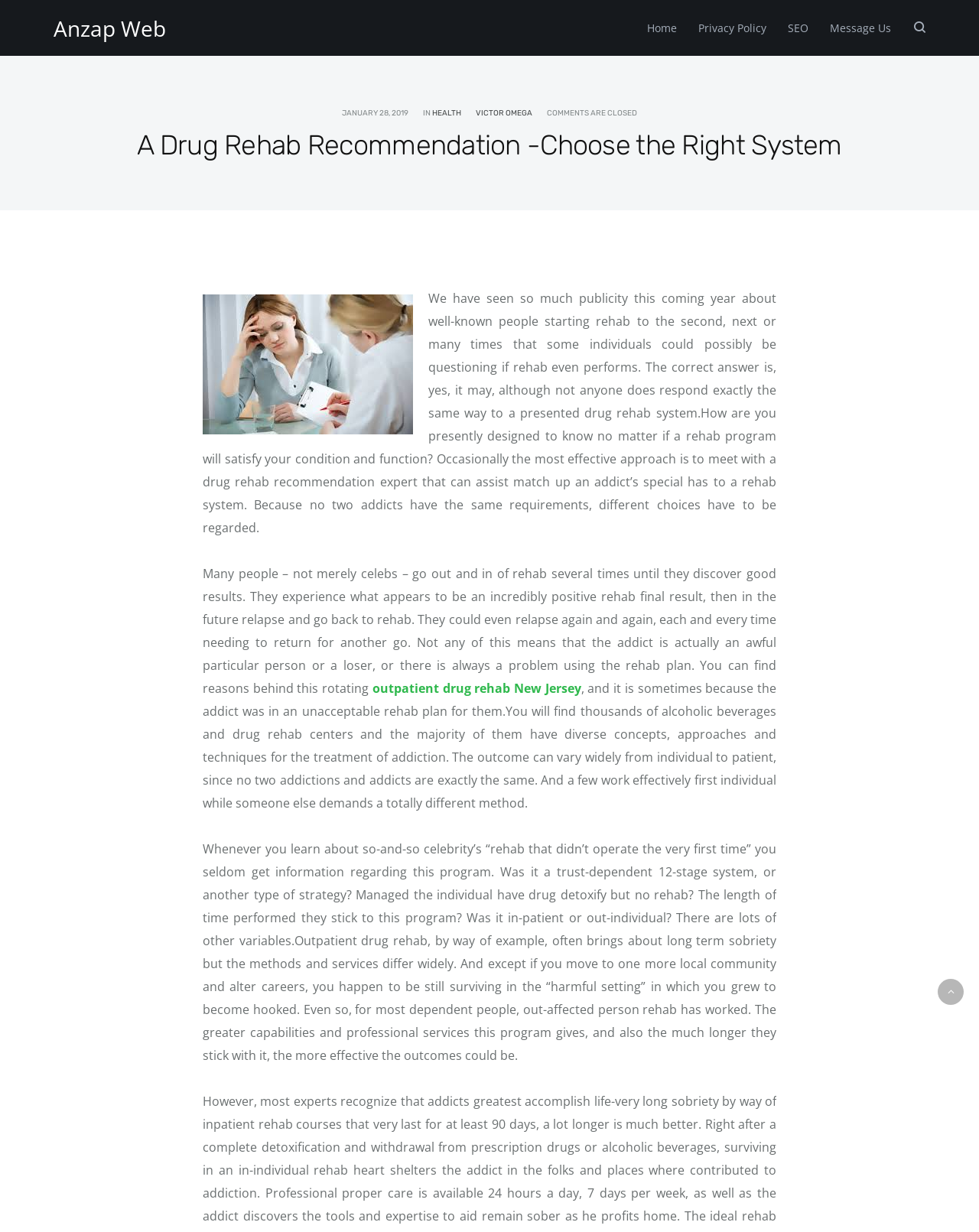Extract the text of the main heading from the webpage.

A Drug Rehab Recommendation -Choose the Right System